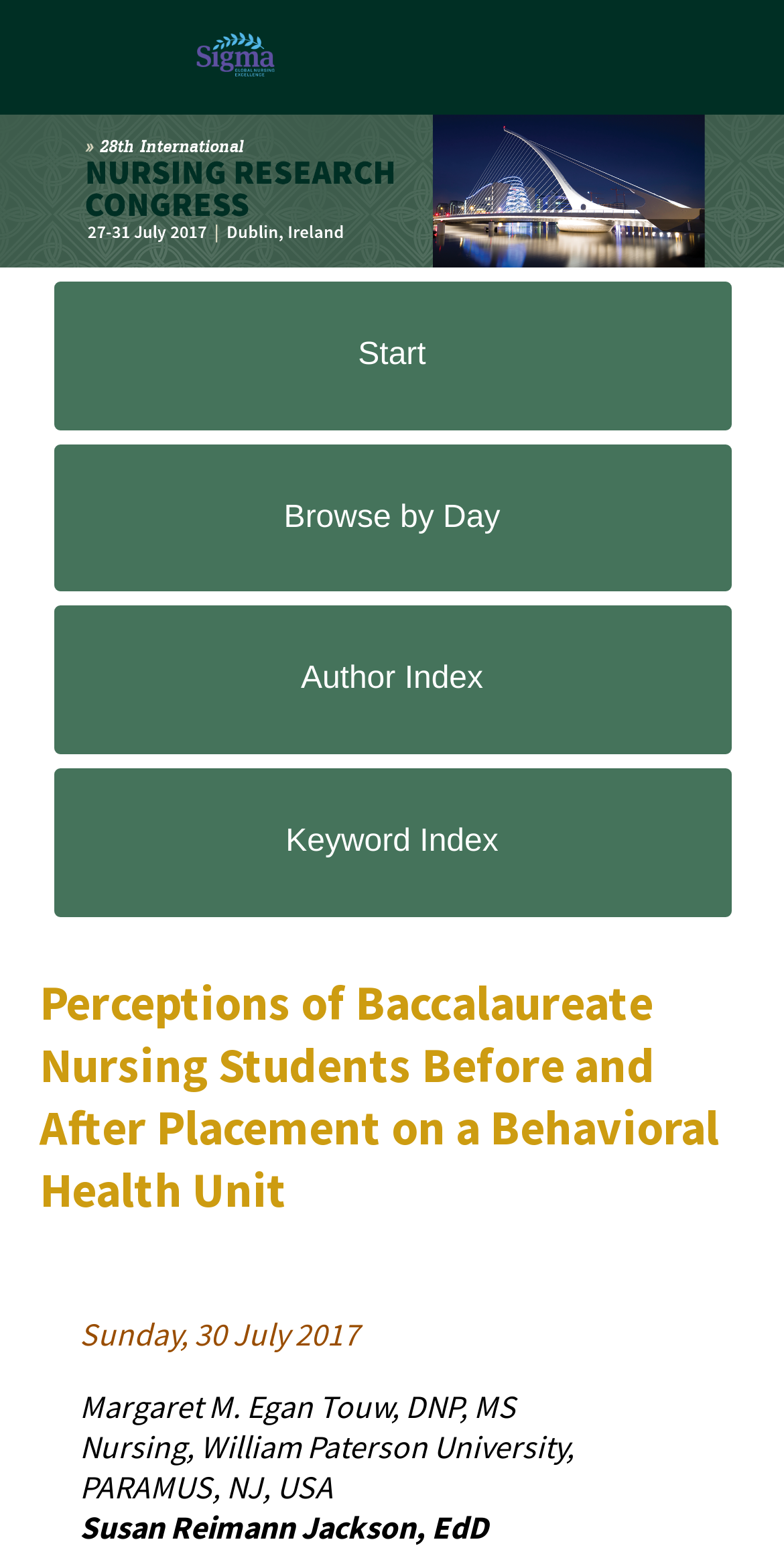Find the bounding box of the web element that fits this description: "Browse by Day".

[0.068, 0.286, 0.932, 0.382]